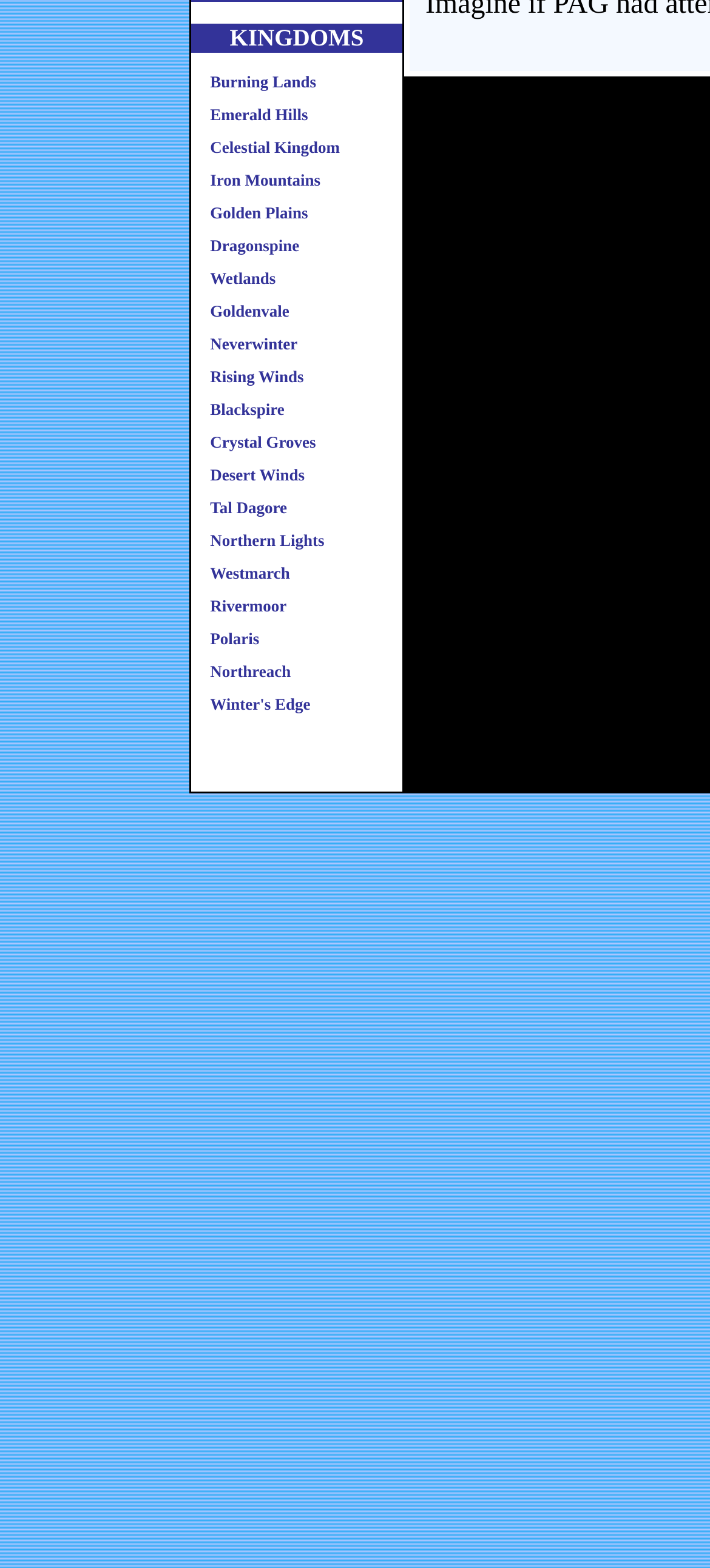Mark the bounding box of the element that matches the following description: "Tal Dagore".

[0.296, 0.318, 0.404, 0.33]